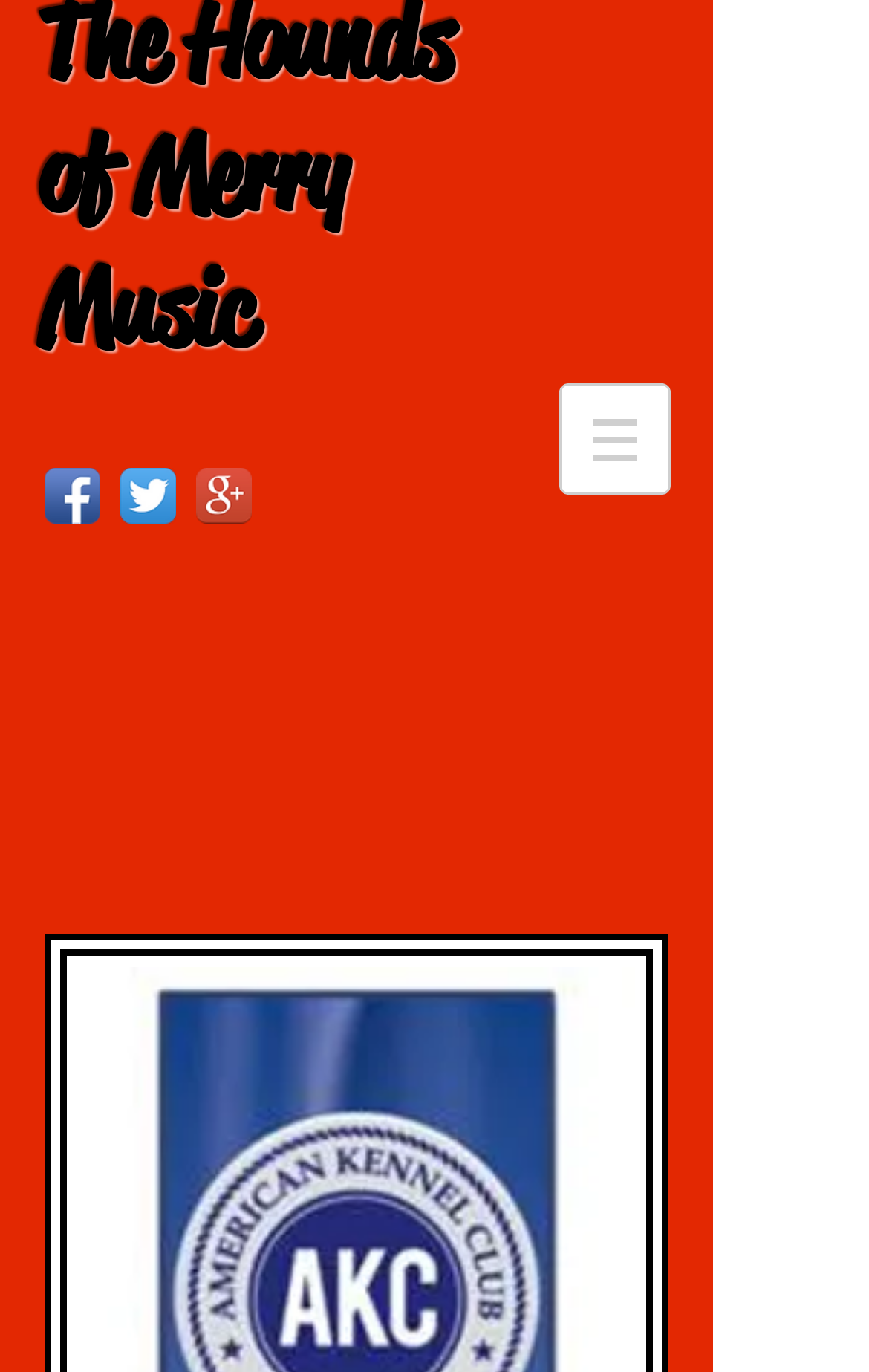Provide the bounding box coordinates of the HTML element this sentence describes: "aria-label="Facebook App Icon"". The bounding box coordinates consist of four float numbers between 0 and 1, i.e., [left, top, right, bottom].

[0.051, 0.341, 0.115, 0.382]